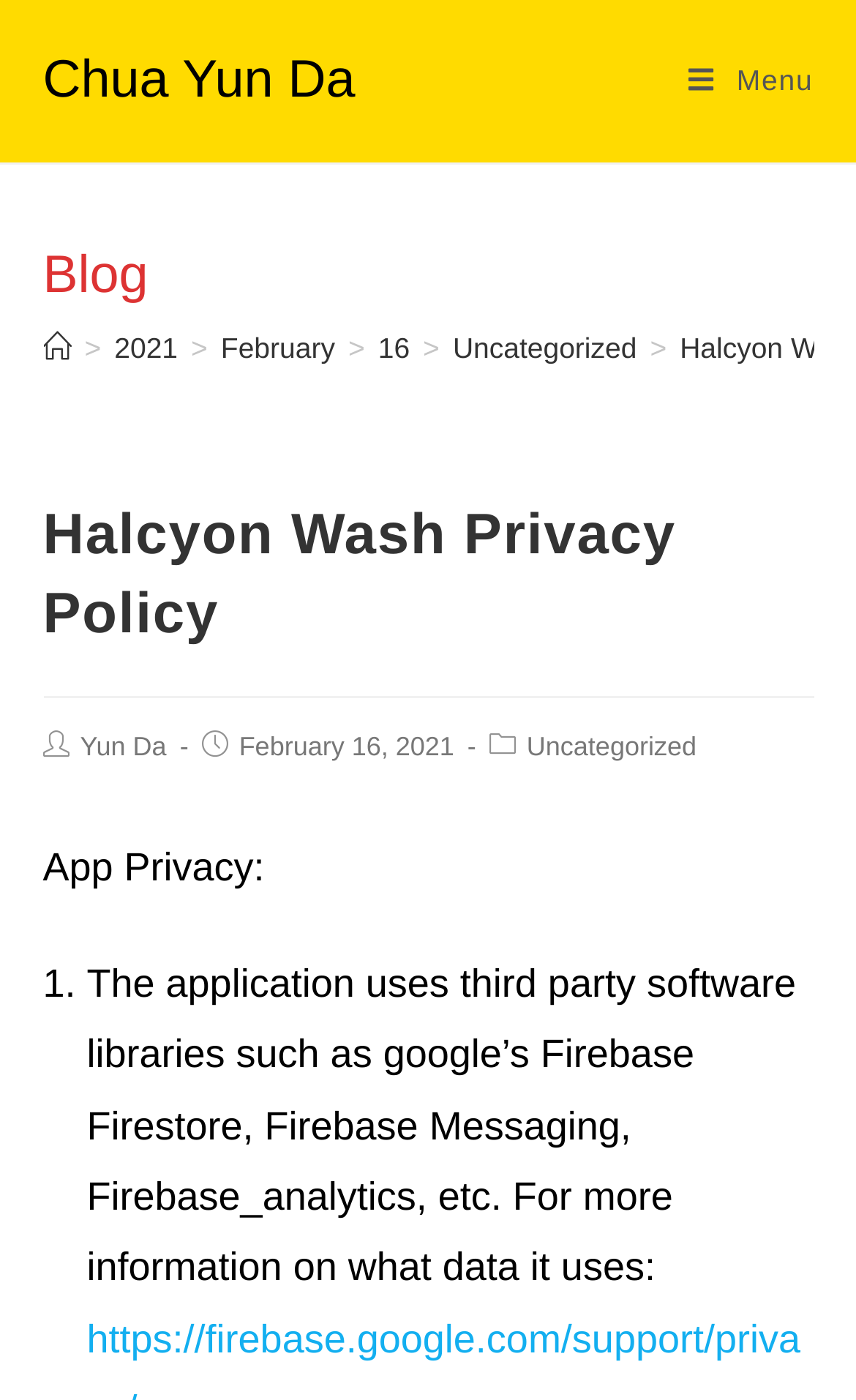Please identify the bounding box coordinates of the region to click in order to complete the given instruction: "Visit the author's page 'Yun Da'". The coordinates should be four float numbers between 0 and 1, i.e., [left, top, right, bottom].

[0.094, 0.523, 0.195, 0.545]